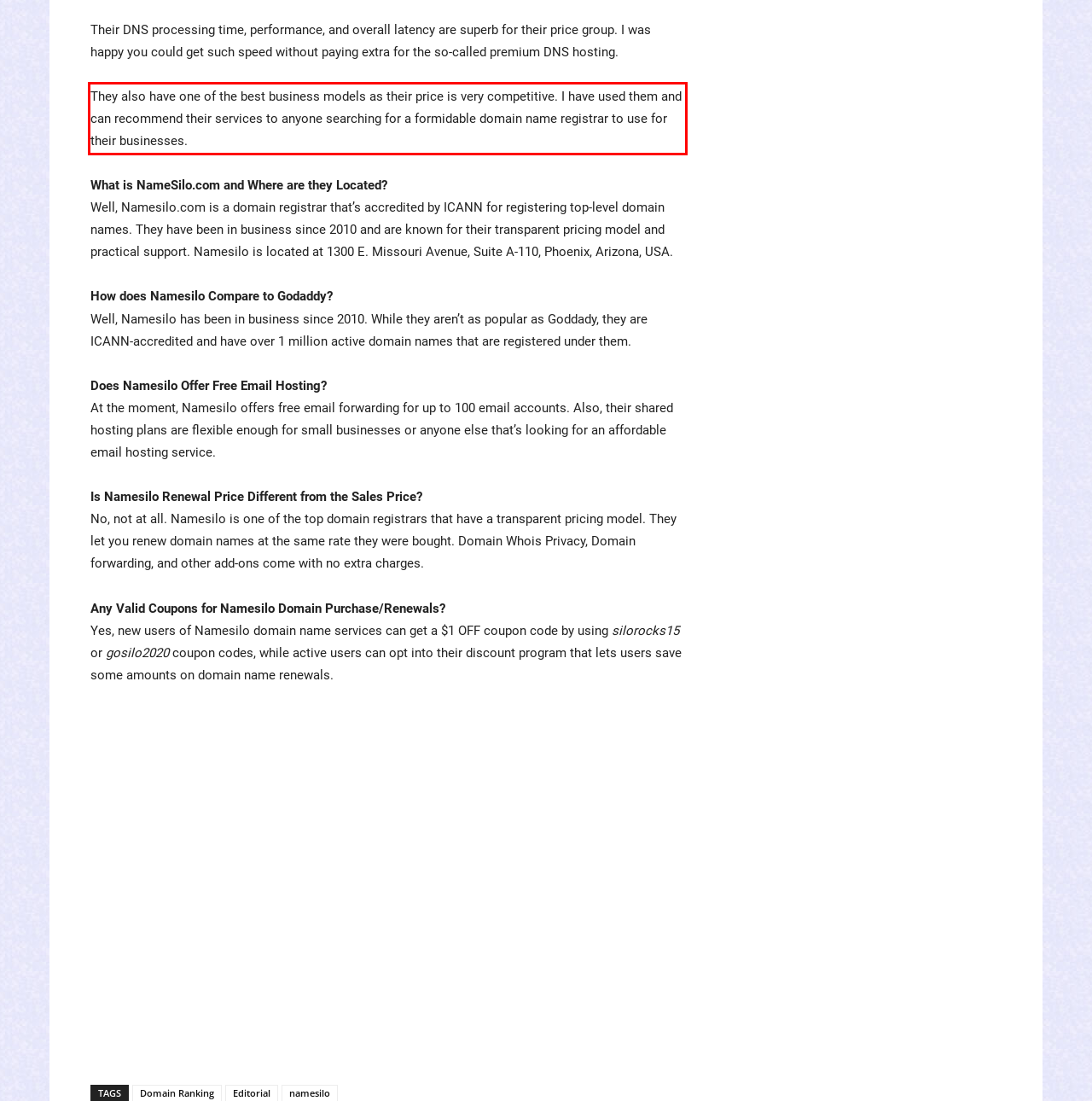Using the provided screenshot, read and generate the text content within the red-bordered area.

They also have one of the best business models as their price is very competitive. I have used them and can recommend their services to anyone searching for a formidable domain name registrar to use for their businesses.